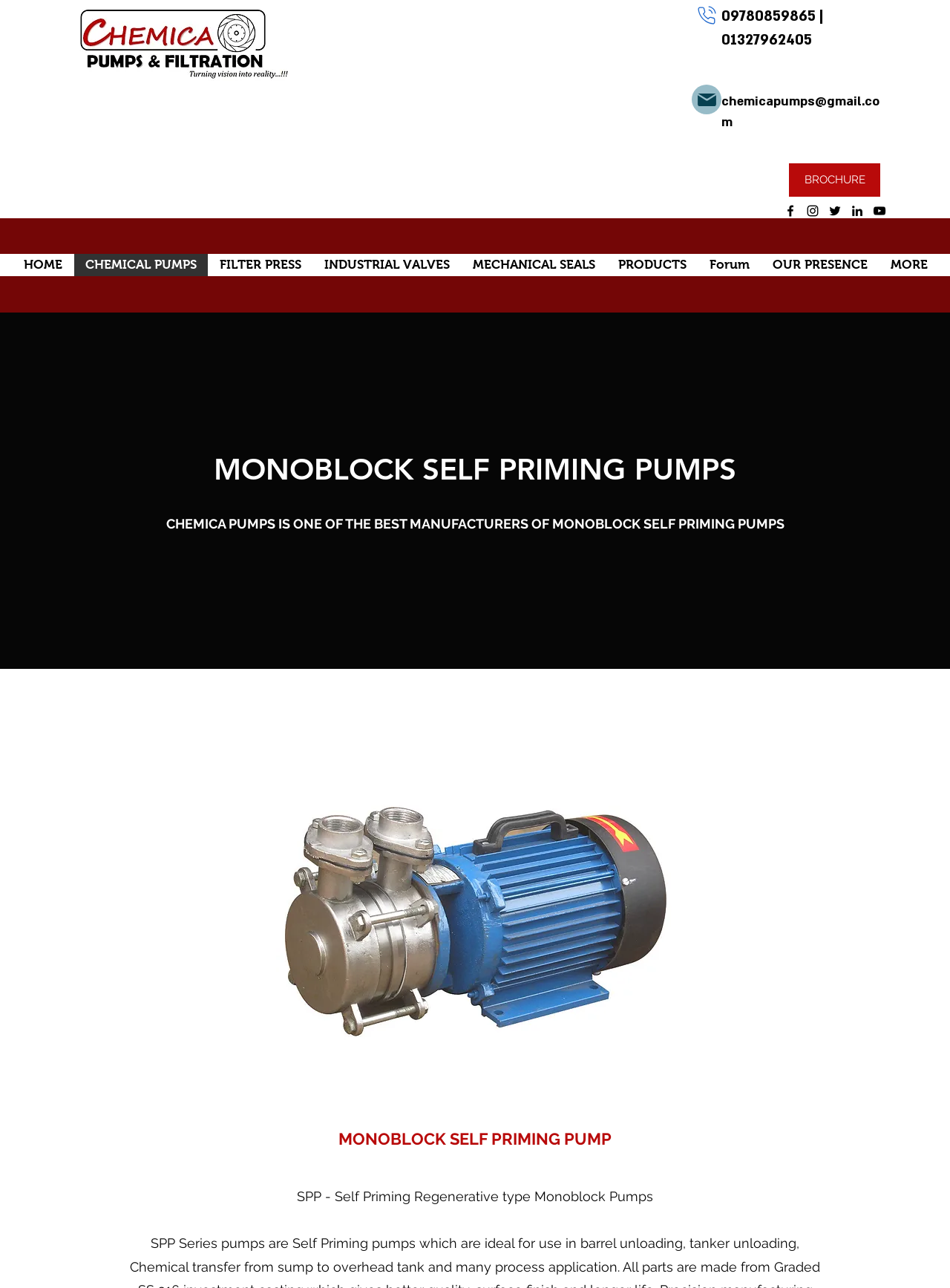Identify the bounding box coordinates for the UI element described by the following text: "FILTER PRESS". Provide the coordinates as four float numbers between 0 and 1, in the format [left, top, right, bottom].

[0.218, 0.197, 0.329, 0.214]